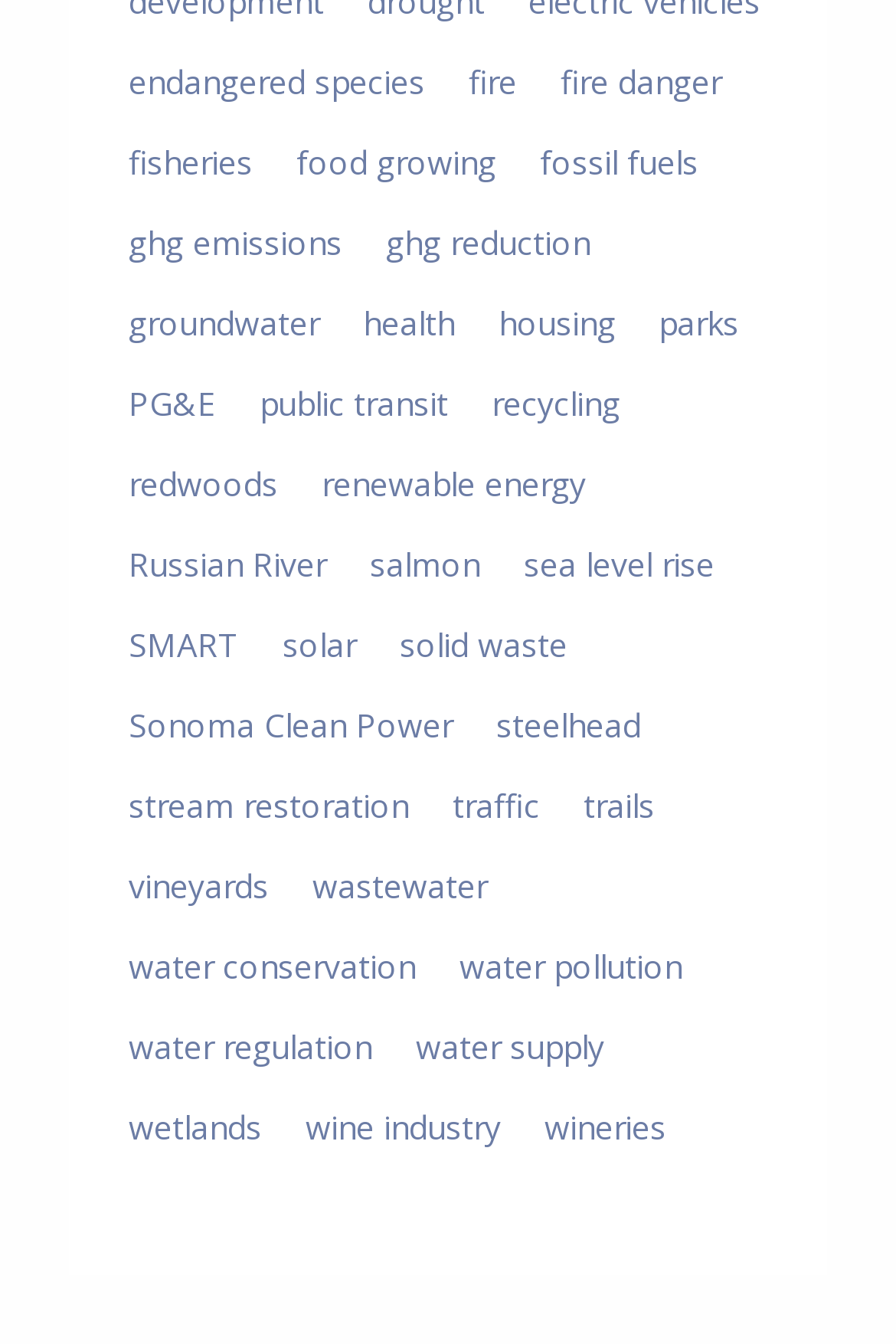Kindly determine the bounding box coordinates of the area that needs to be clicked to fulfill this instruction: "Visit linkedin".

None